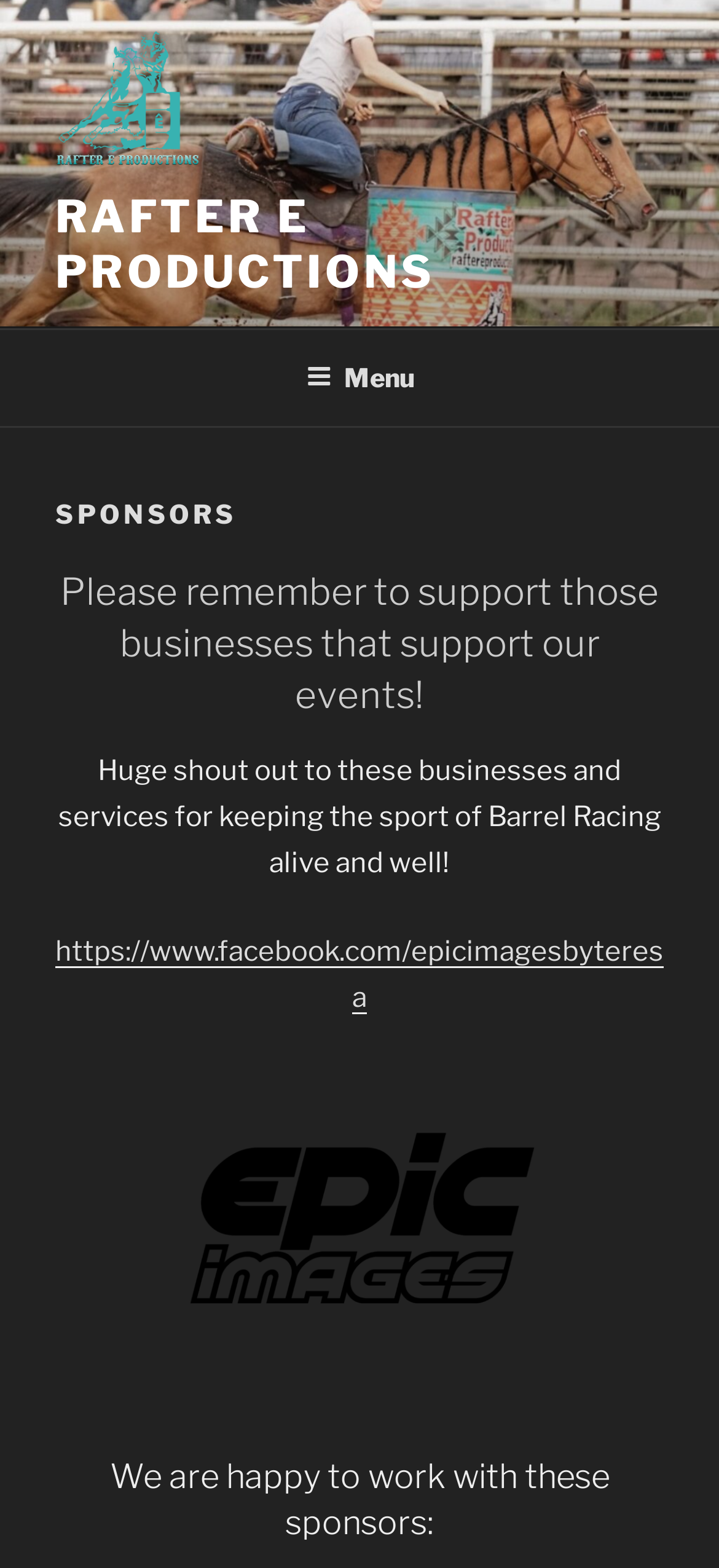Please give a succinct answer using a single word or phrase:
What is the purpose of the sponsors?

Supporting Barrel Racing